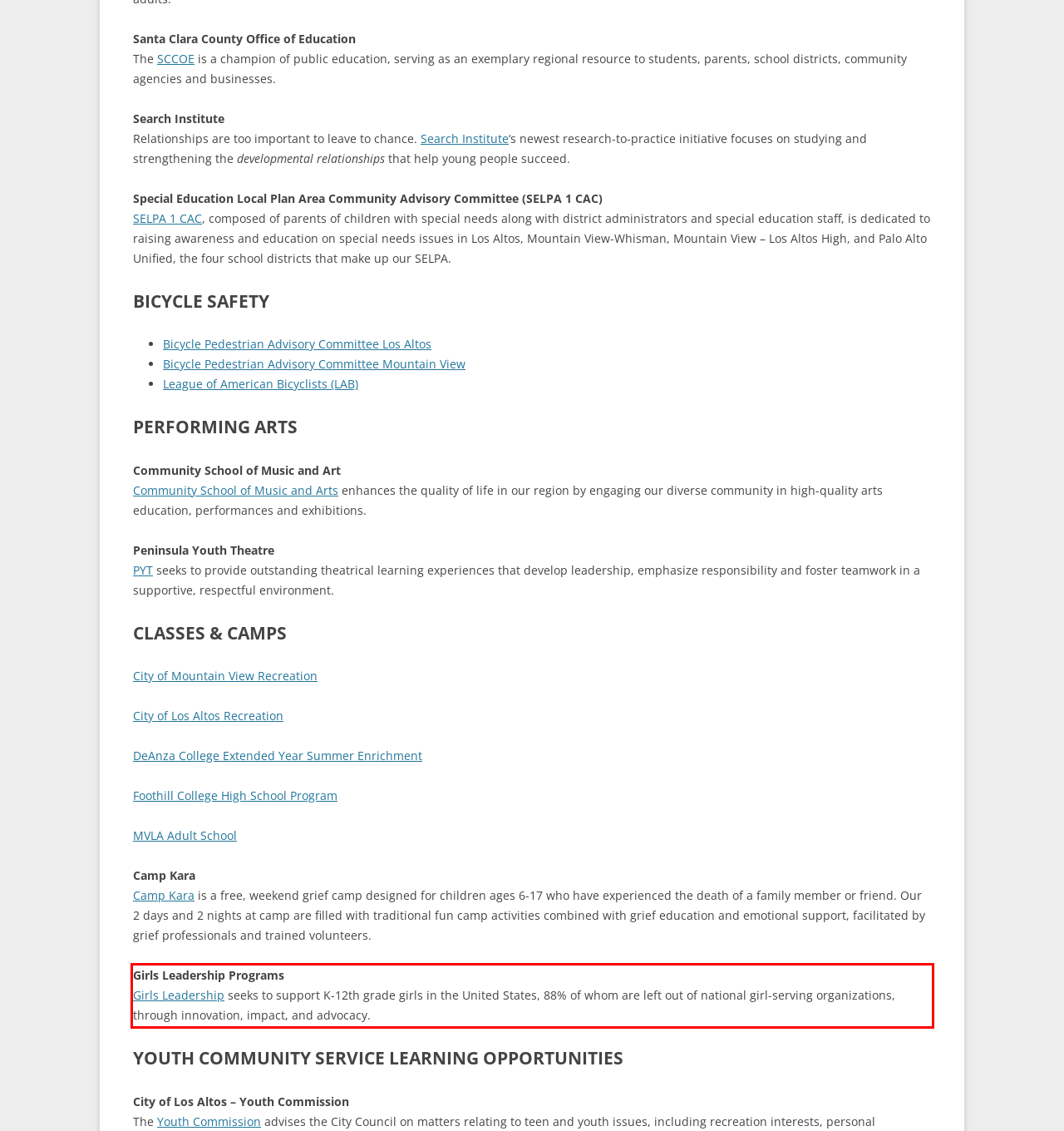You have a screenshot of a webpage, and there is a red bounding box around a UI element. Utilize OCR to extract the text within this red bounding box.

Girls Leadership Programs Girls Leadership seeks to support K-12th grade girls in the United States, 88% of whom are left out of national girl-serving organizations, through innovation, impact, and advocacy.